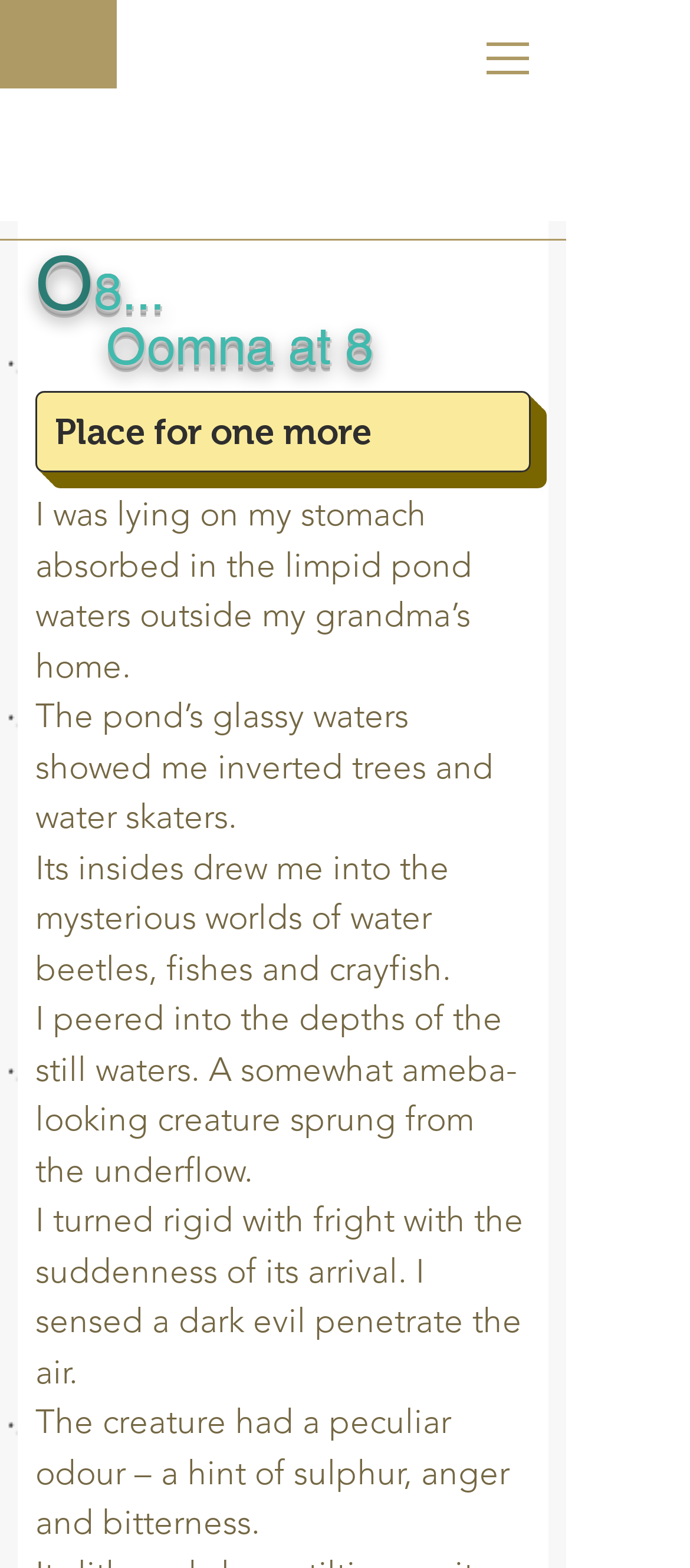Use the information in the screenshot to answer the question comprehensively: How many paragraphs are in the story?

By counting the static text elements, I can see that there are 5 paragraphs in the story, each describing a different aspect of the child's experience near the pond.